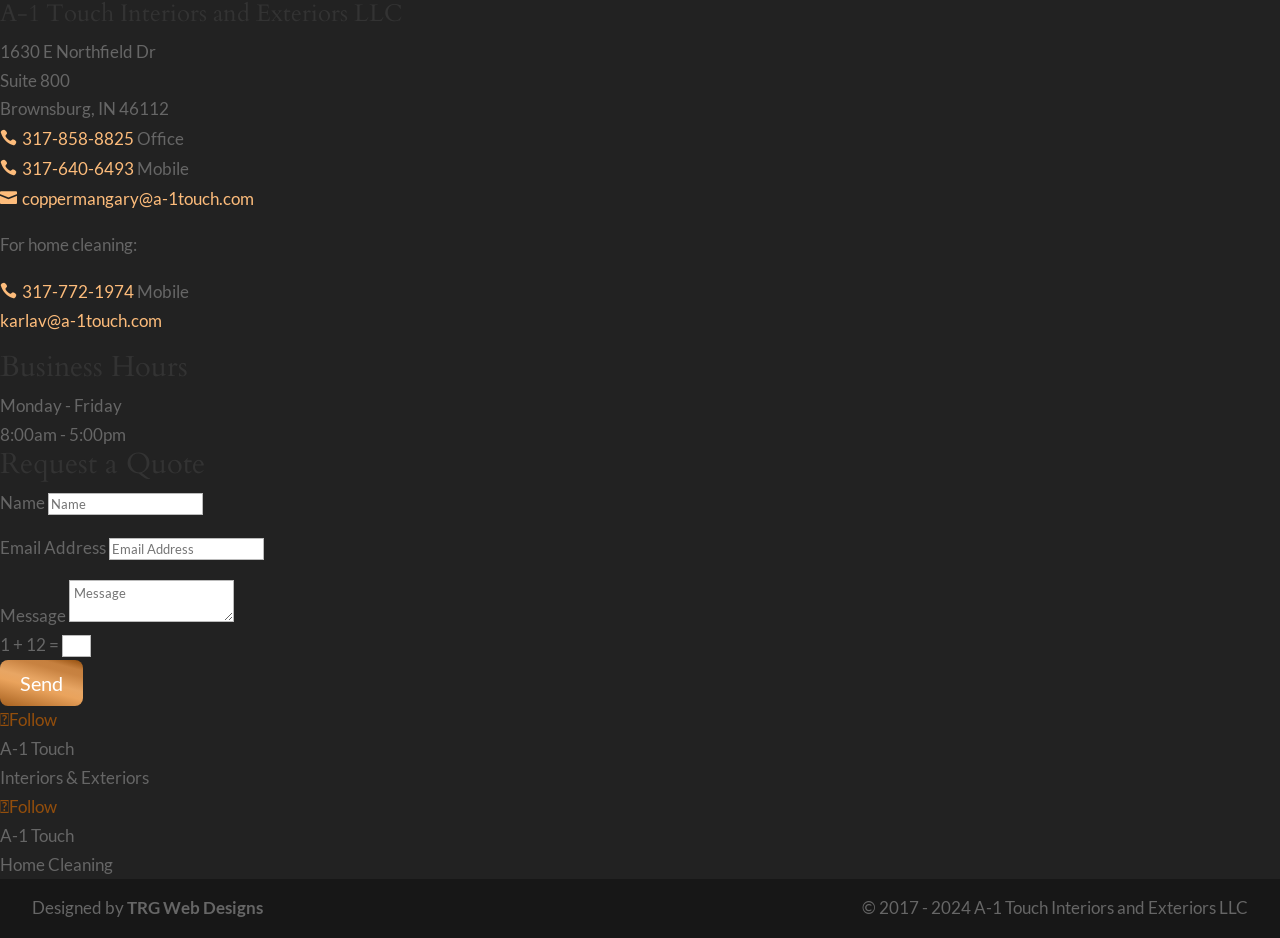What is the address of the office?
Analyze the screenshot and provide a detailed answer to the question.

I found the address by looking at the static text elements at the top of the webpage, which provide the office address as '1630 E Northfield Dr, Suite 800, Brownsburg, IN 46112'.